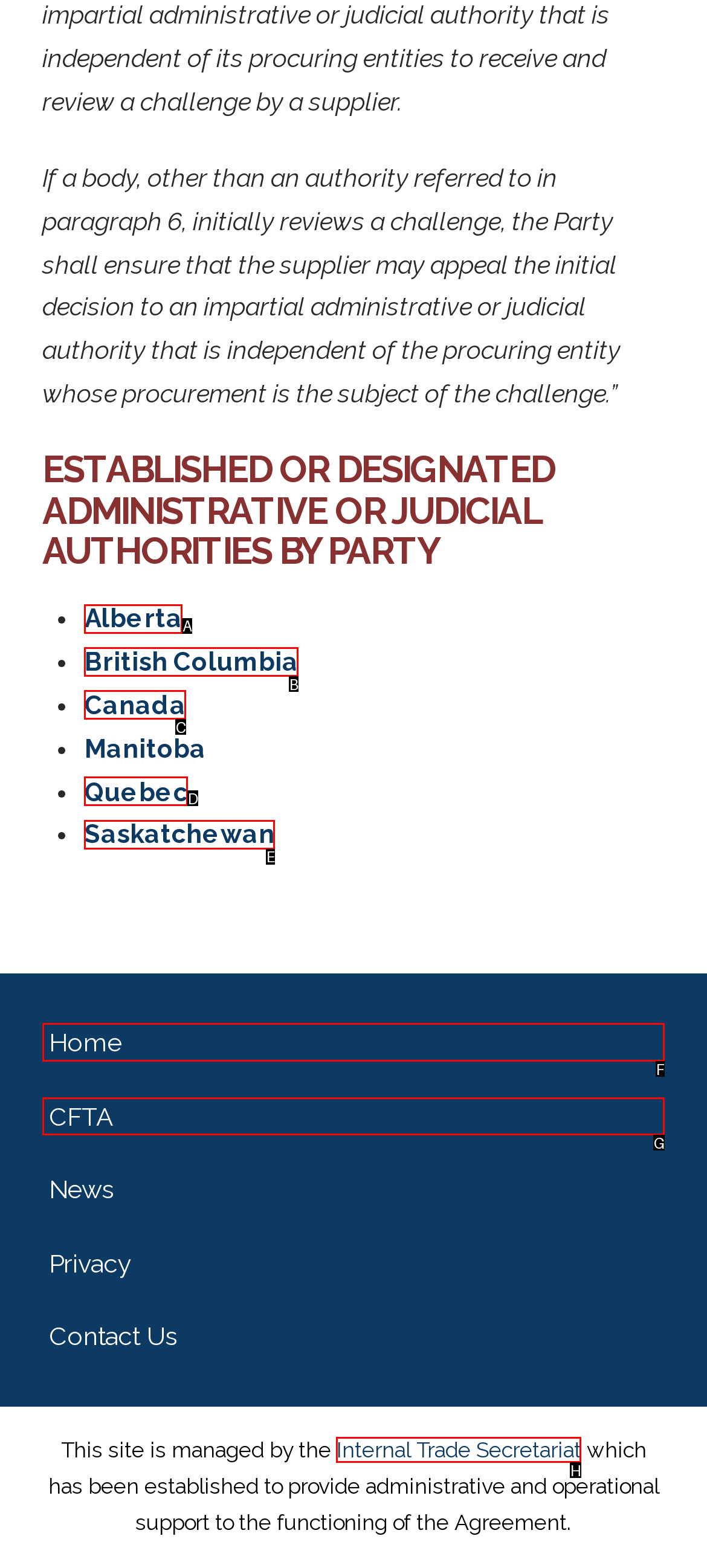Select the proper UI element to click in order to perform the following task: visit the CFTA page. Indicate your choice with the letter of the appropriate option.

G